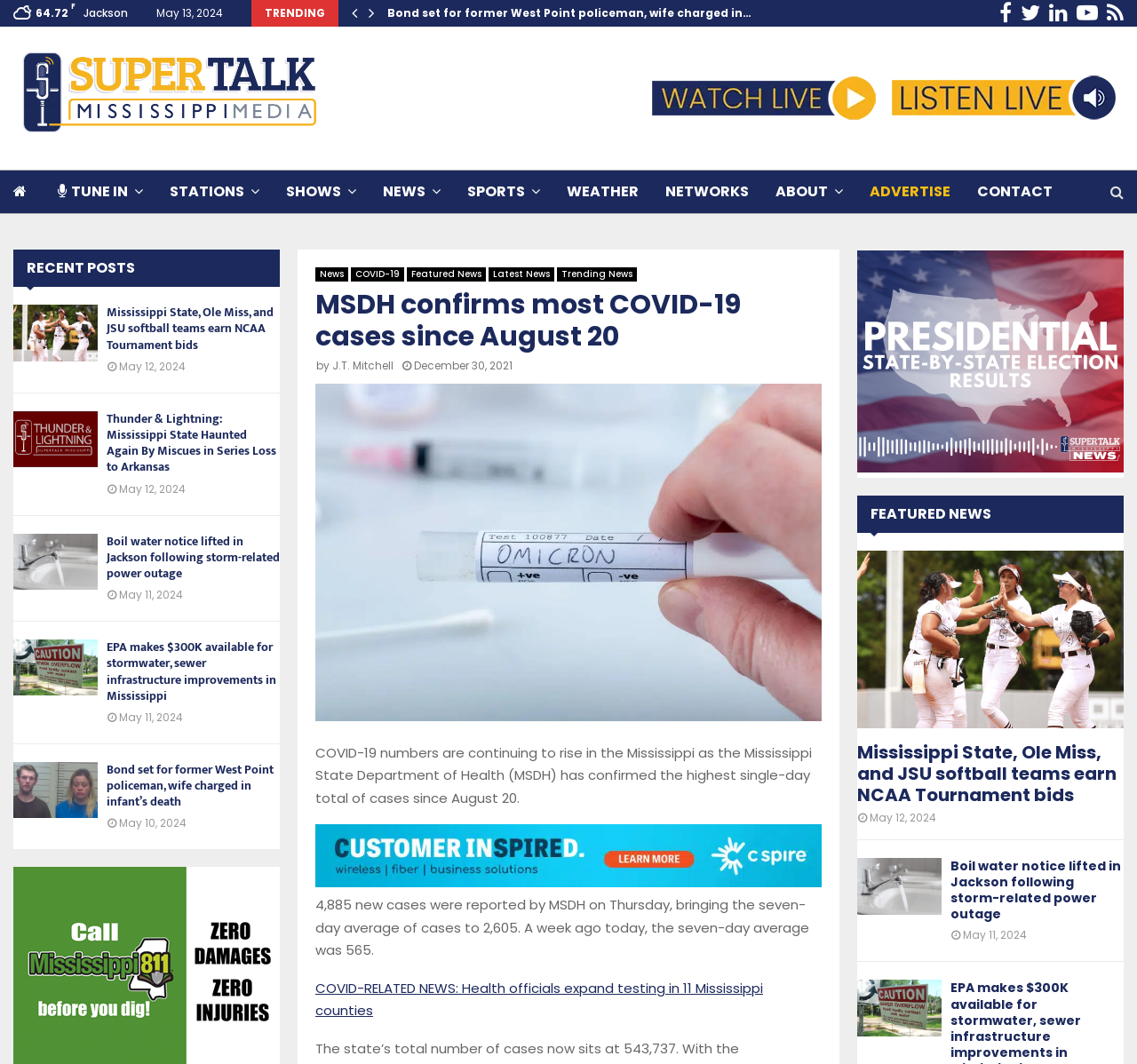How many new COVID-19 cases were reported?
Based on the image, please offer an in-depth response to the question.

I found the number of new COVID-19 cases by reading the article on the webpage, which states '4,885 new cases were reported by MSDH on Thursday...'.